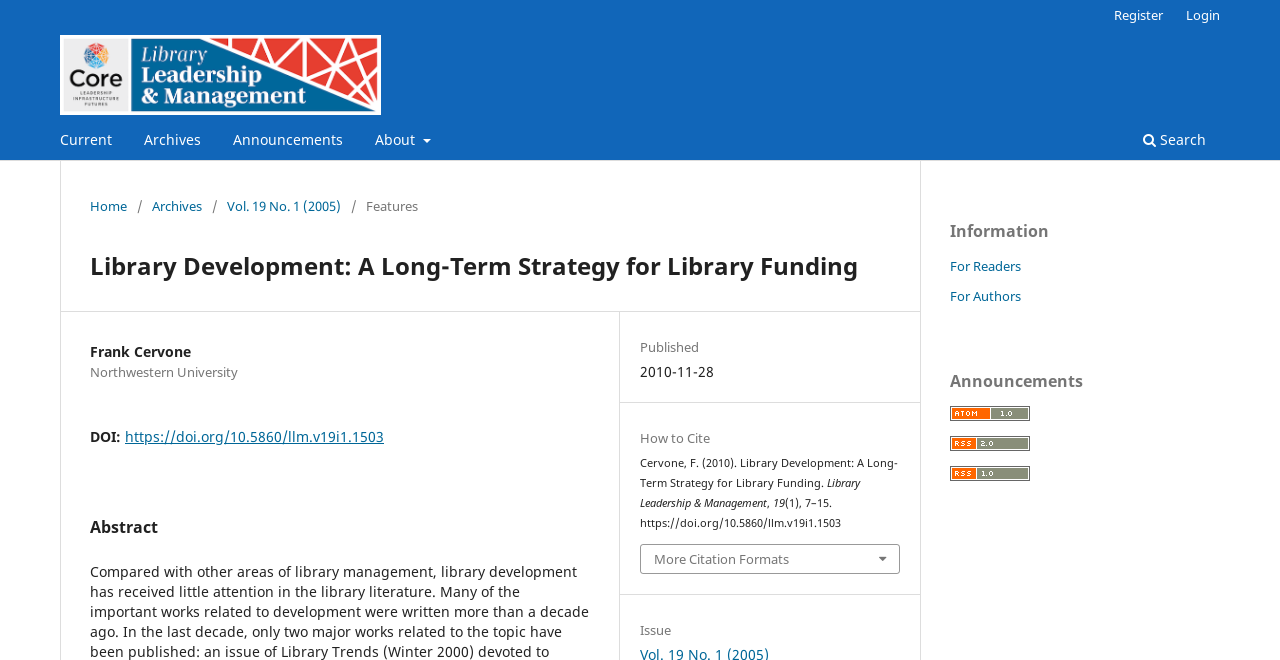Find the bounding box coordinates of the element you need to click on to perform this action: 'Register on the website'. The coordinates should be represented by four float values between 0 and 1, in the format [left, top, right, bottom].

[0.863, 0.0, 0.916, 0.045]